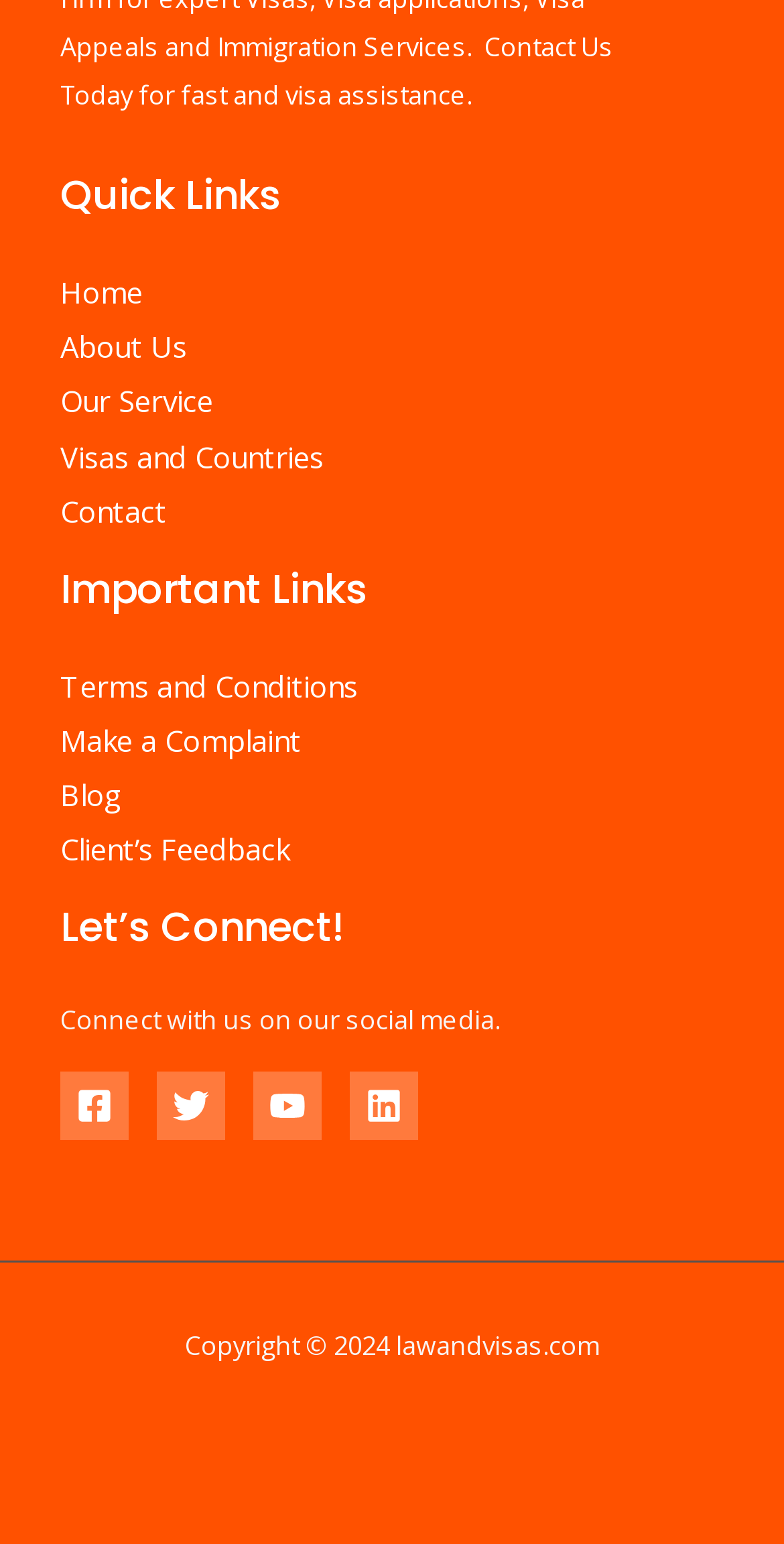Identify the bounding box coordinates for the element you need to click to achieve the following task: "Read Terms and Conditions". The coordinates must be four float values ranging from 0 to 1, formatted as [left, top, right, bottom].

[0.077, 0.431, 0.456, 0.457]